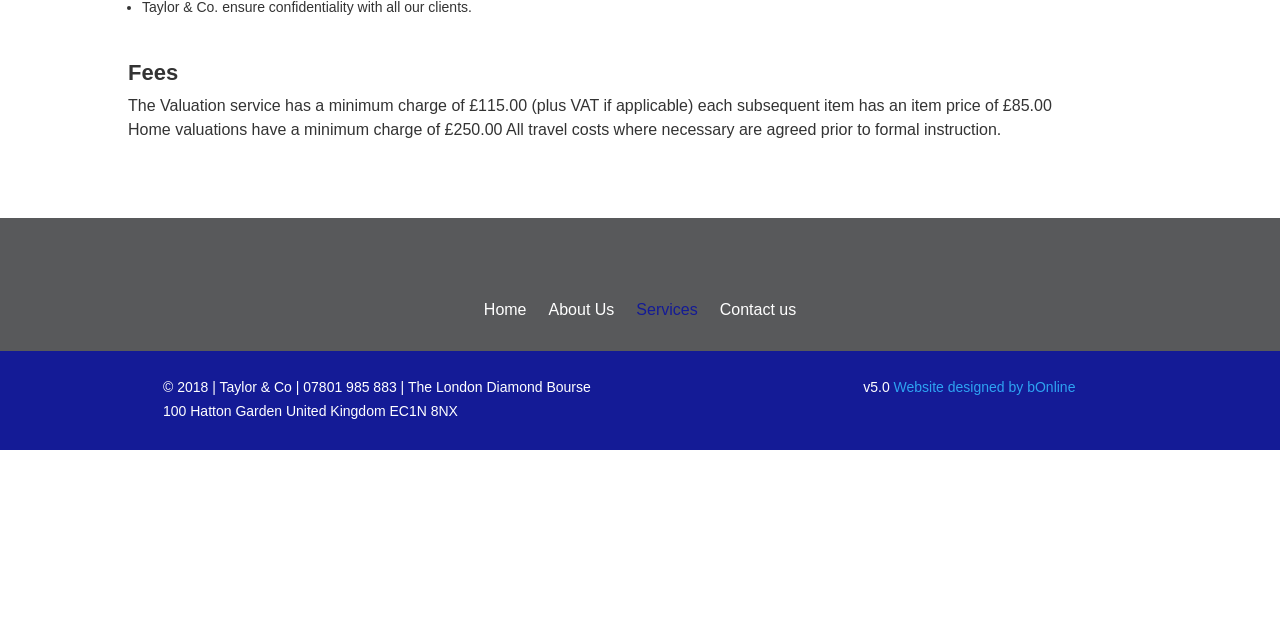Give the bounding box coordinates for the element described by: "About Us".

[0.429, 0.474, 0.48, 0.508]